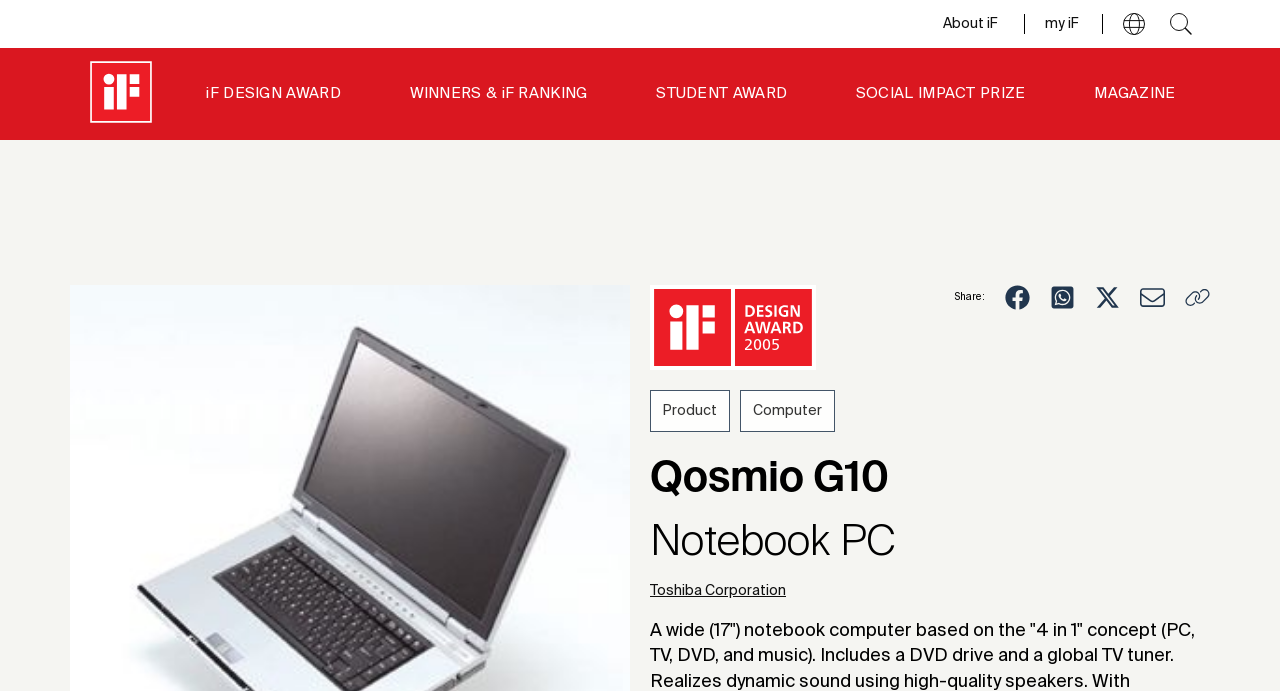Could you find the bounding box coordinates of the clickable area to complete this instruction: "Click the Computer button"?

[0.578, 0.565, 0.652, 0.625]